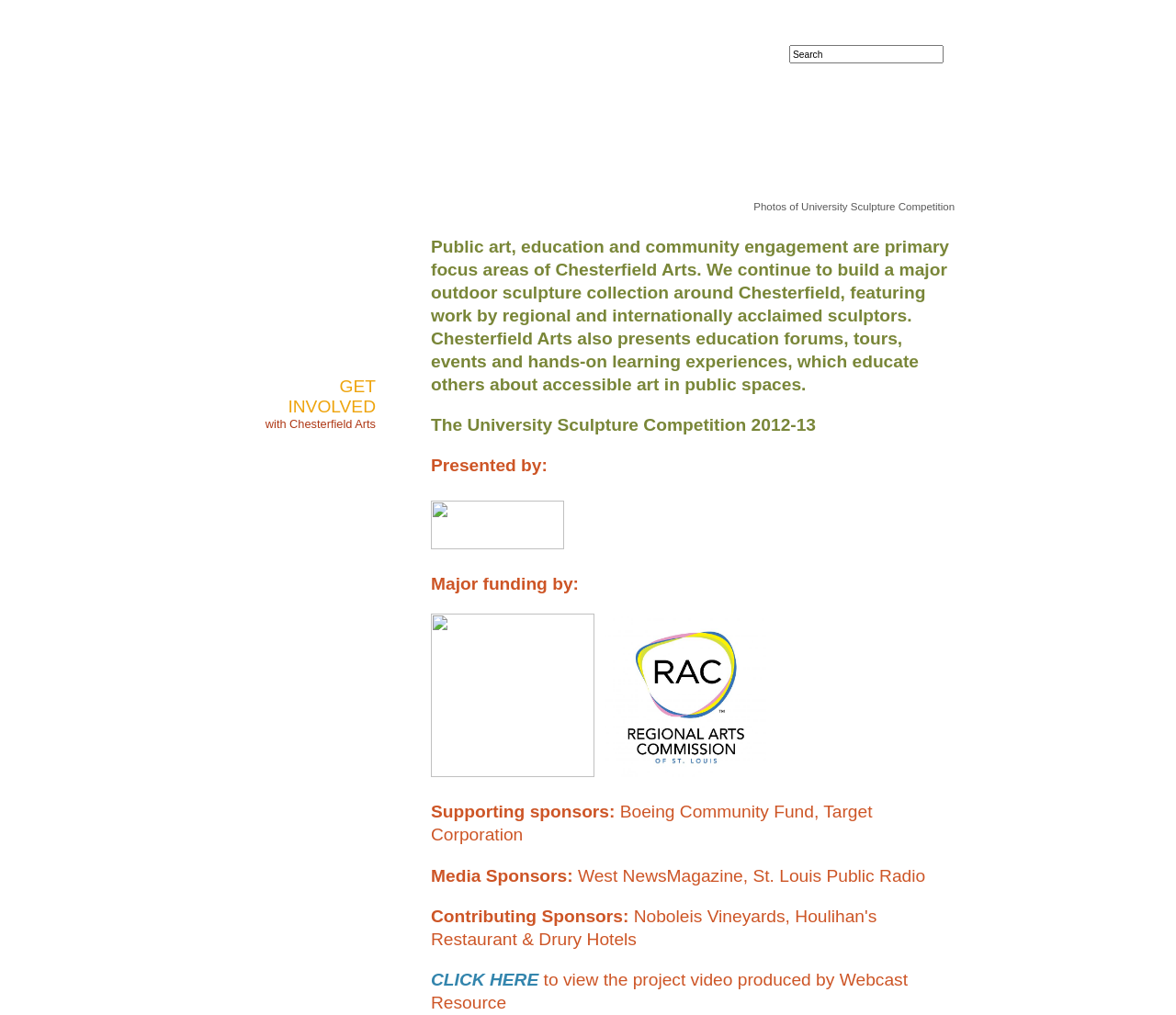Create a detailed summary of the webpage's content and design.

The webpage is about the University Sculpture Competition organized by Chesterfield Arts. At the top, there is a navigation menu with 8 links: Home, About Us, Gallery Info, Resources, Media, Shop, Testimonials, and Donate. Below the navigation menu, there is a prominent link with no text, followed by 5 links categorized by art type: visual art, performing art, literary art, public art, and art education.

The main content of the webpage is divided into two sections. On the left, there is a call-to-action section with a heading "GET INVOLVED" and three links: Join, Donate, and Volunteer. Below this section, there is a search bar with a textbox and a search button.

On the right, there is a section about the University Sculpture Competition, which includes a heading, a brief description of the competition, and a link to photos of the event. The description explains that Chesterfield Arts focuses on public art, education, and community engagement, and presents various events and learning experiences. The webpage also mentions the University Sculpture Competition 2012-13, its presenters, and its sponsors, including major funding sources and supporting sponsors.

At the bottom of the webpage, there is a link to view a project video produced by Webcast Resource. Overall, the webpage provides information about the University Sculpture Competition and encourages visitors to get involved with Chesterfield Arts.